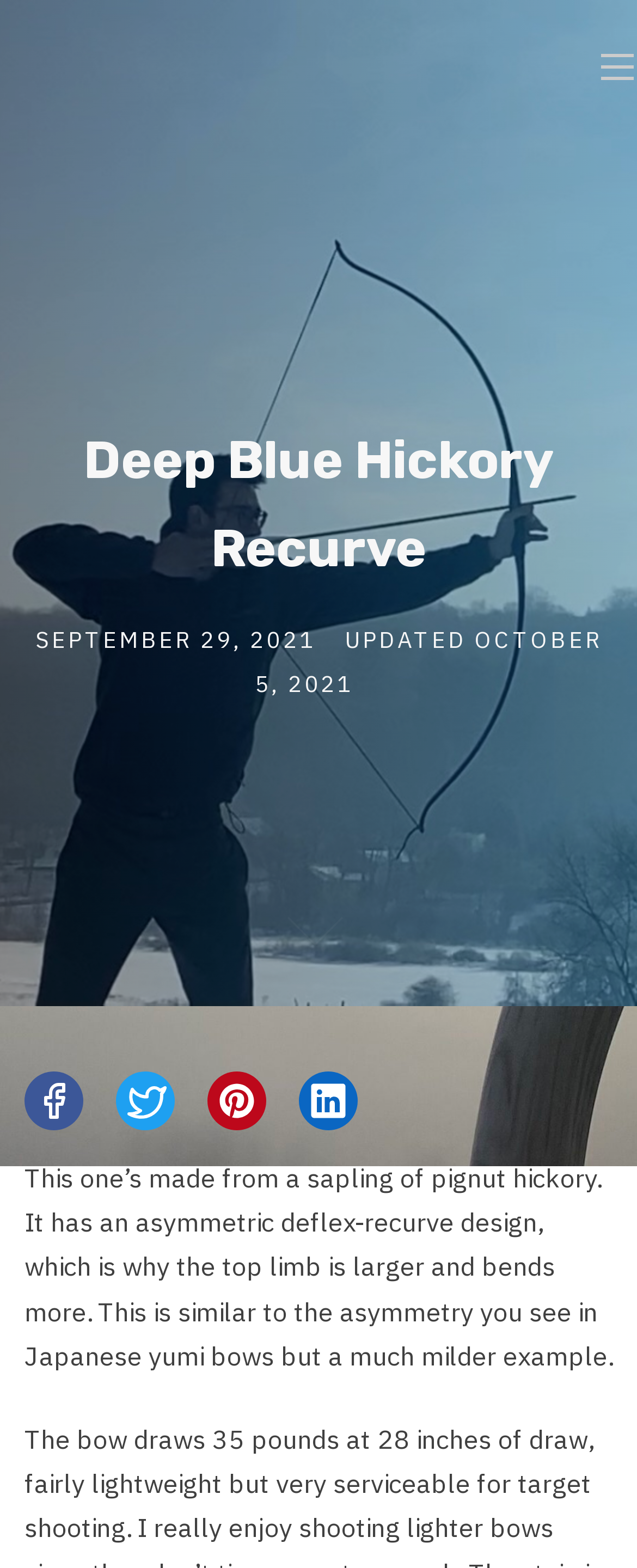What is the design of the bow?
Please provide a single word or phrase answer based on the image.

asymmetric deflex-recurve